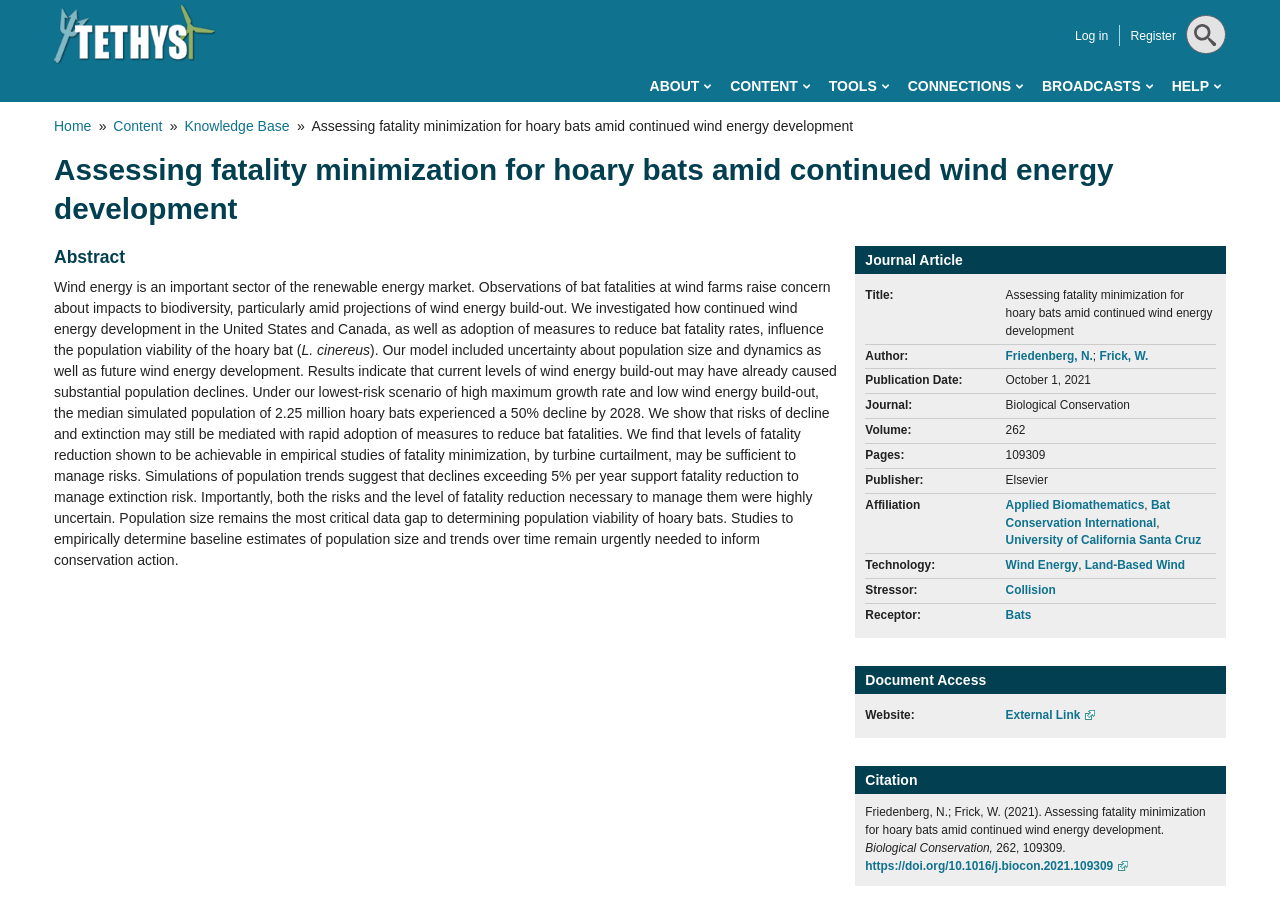Please determine the bounding box coordinates of the element's region to click for the following instruction: "Click on the 'Register' link".

[0.883, 0.032, 0.919, 0.047]